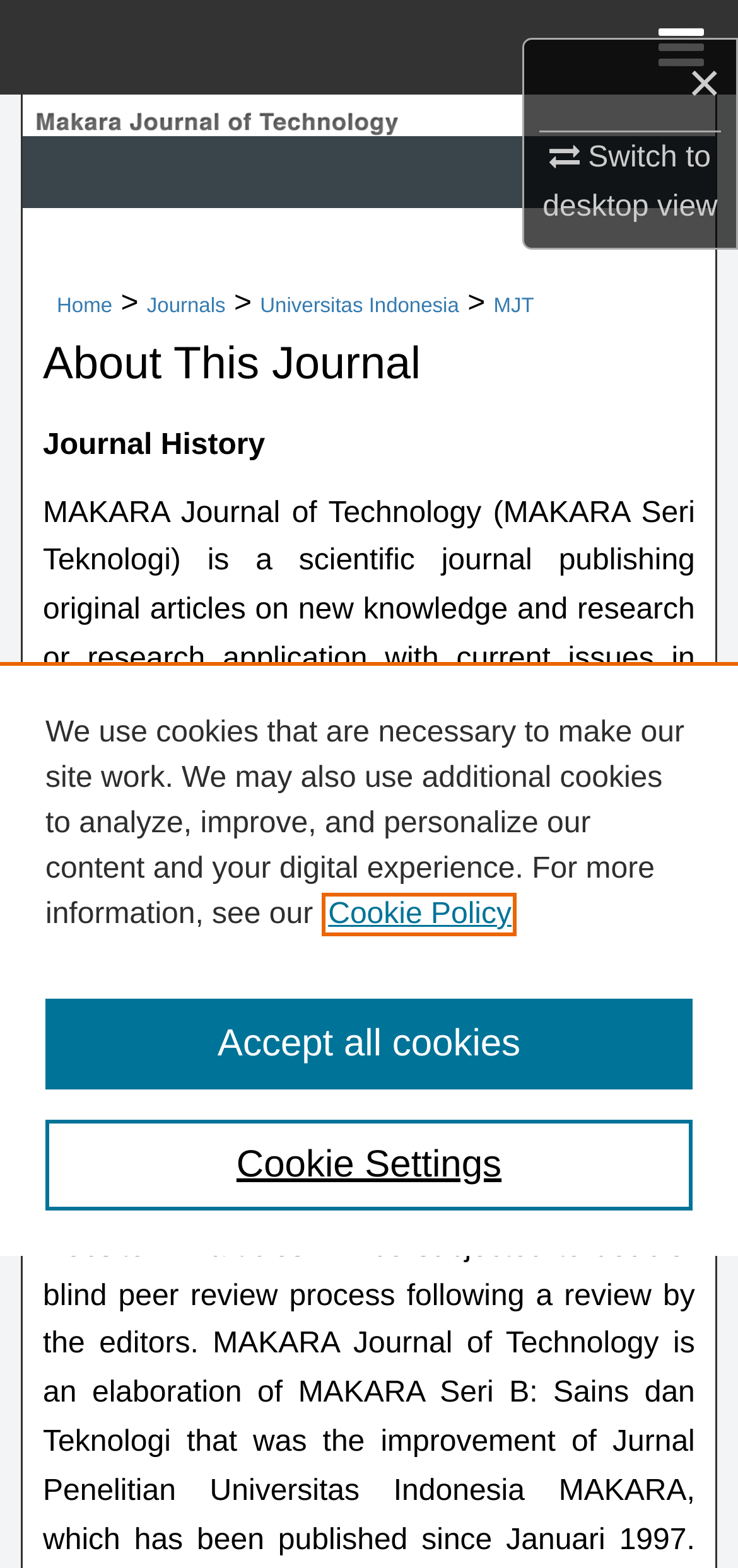Please determine the bounding box coordinates of the element to click in order to execute the following instruction: "View Journal History". The coordinates should be four float numbers between 0 and 1, specified as [left, top, right, bottom].

[0.058, 0.246, 0.359, 0.266]